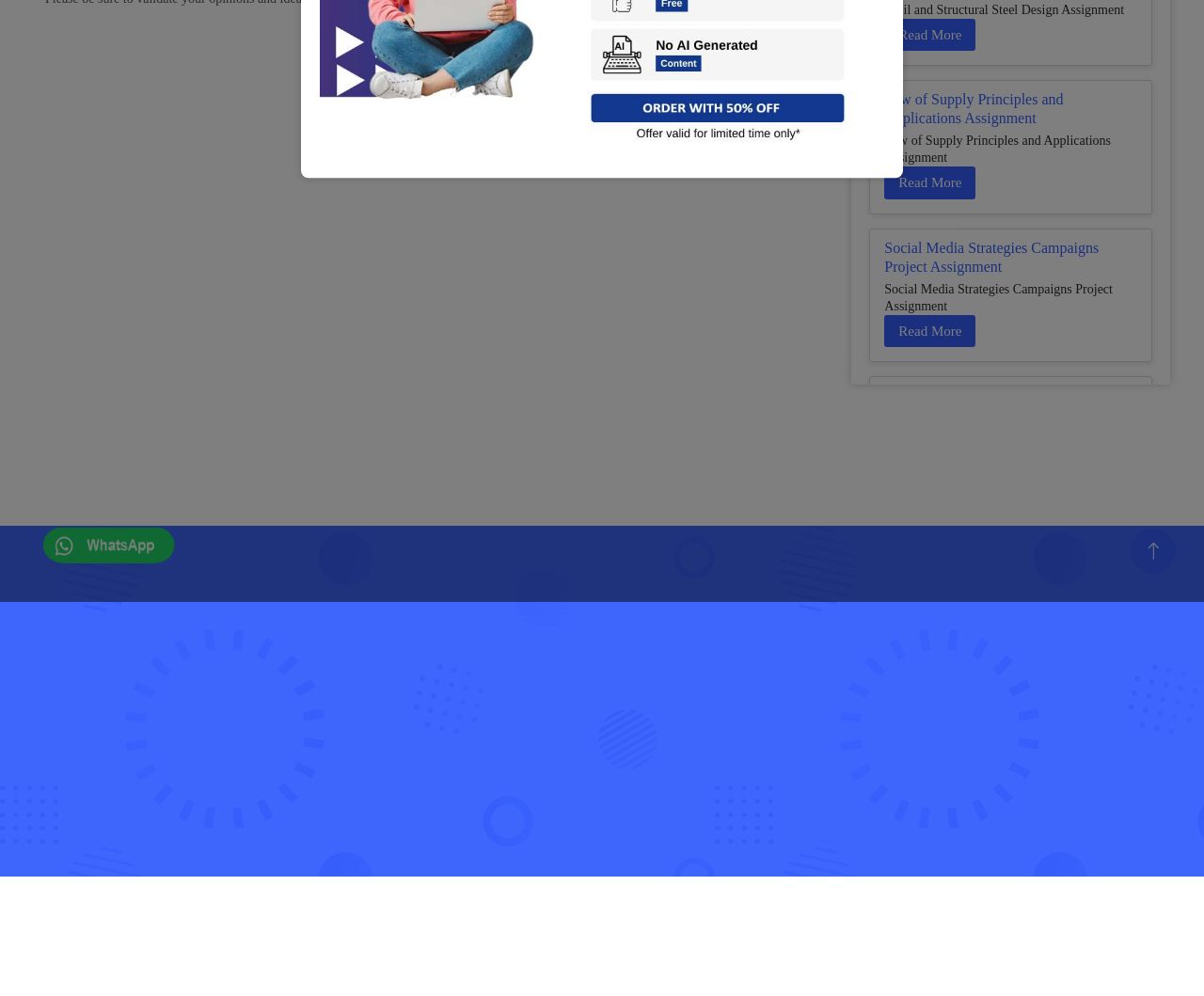Determine the bounding box for the UI element as described: "Read More". The coordinates should be represented as four float numbers between 0 and 1, formatted as [left, top, right, bottom].

[0.735, 0.019, 0.81, 0.051]